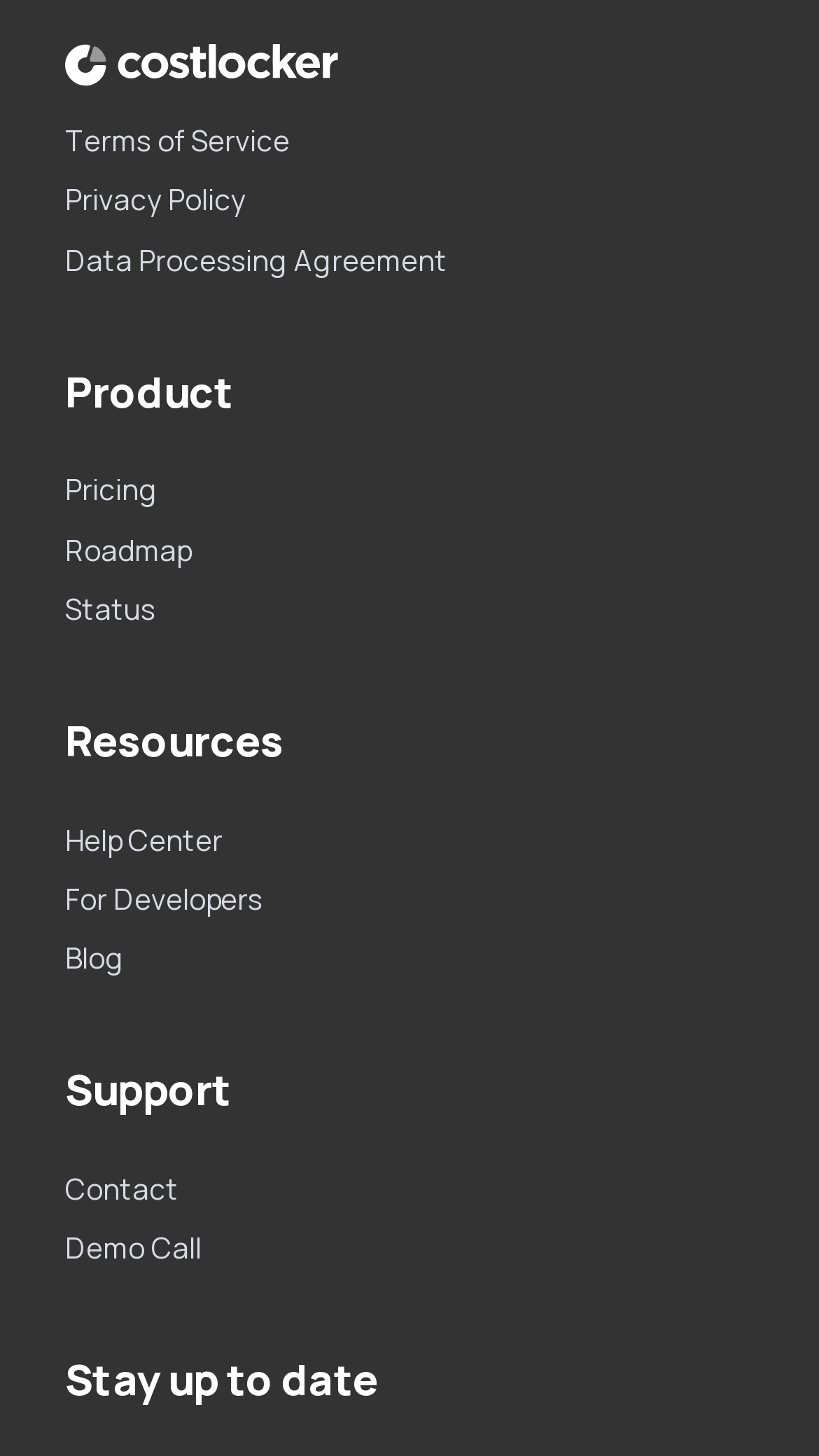Please identify the bounding box coordinates of the region to click in order to complete the given instruction: "Schedule a demo call". The coordinates should be four float numbers between 0 and 1, i.e., [left, top, right, bottom].

[0.079, 0.843, 0.921, 0.872]